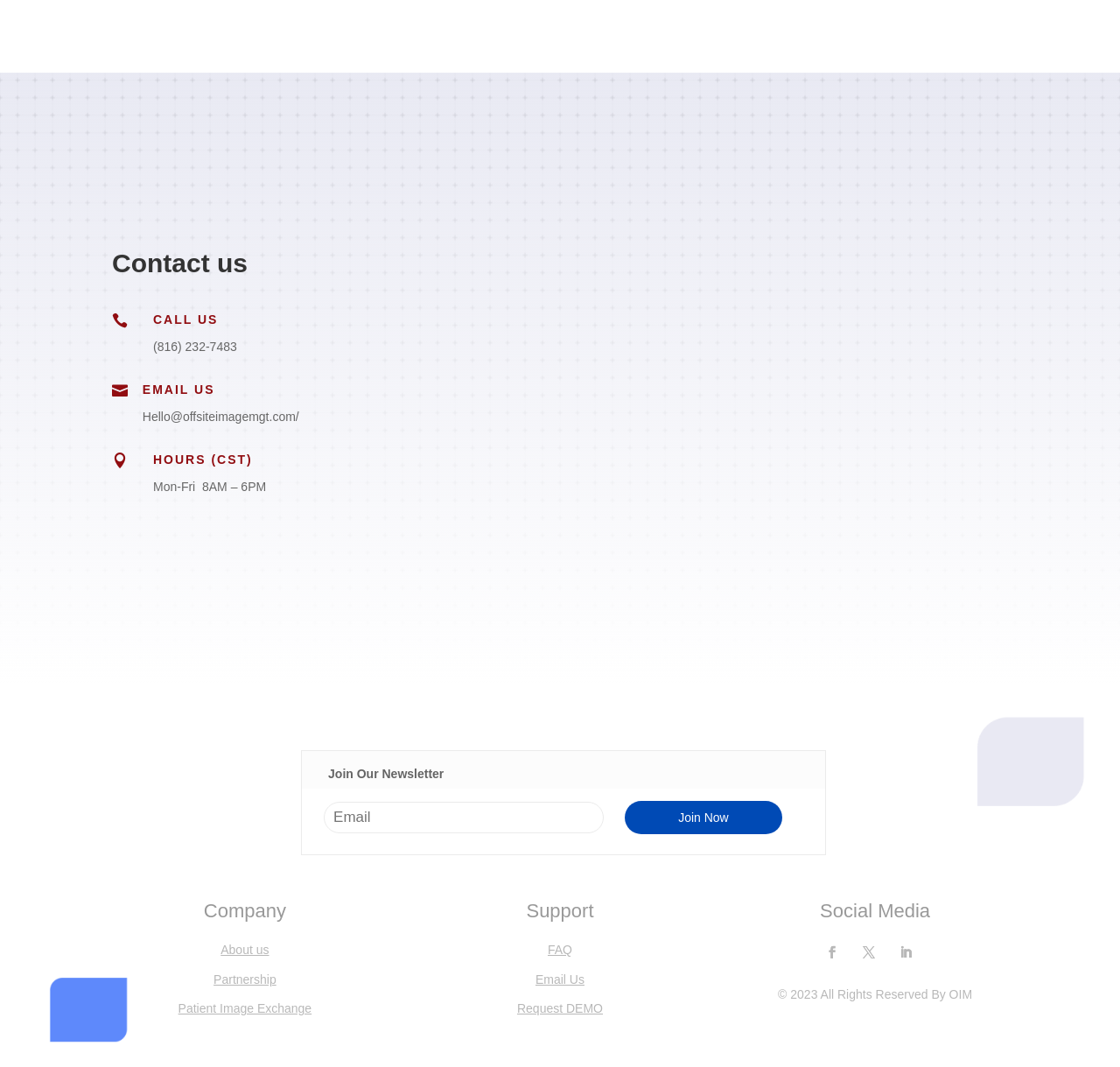Provide a single word or phrase to answer the given question: 
How many text boxes are there in the 'Get in touch' section?

3